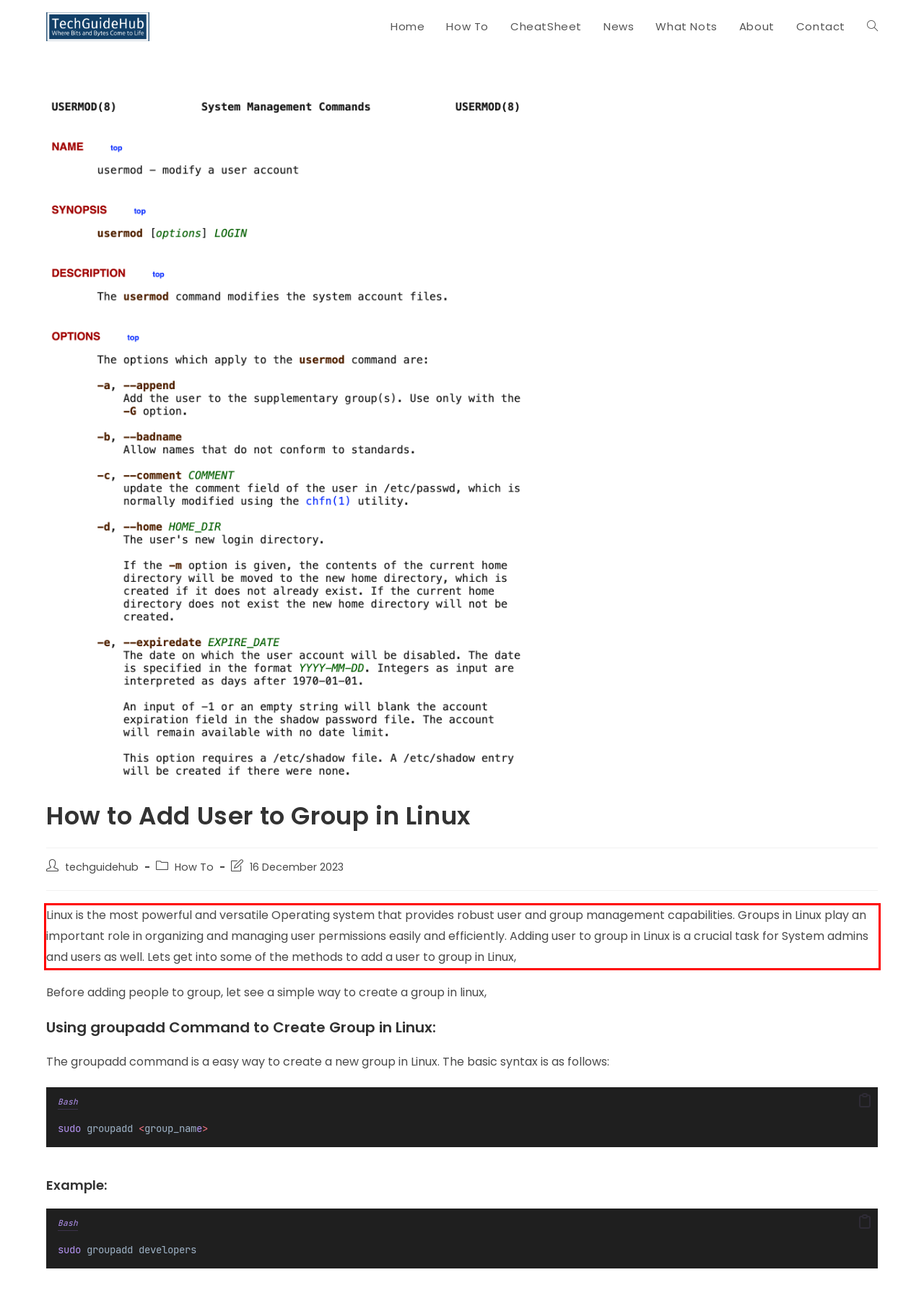You have a screenshot with a red rectangle around a UI element. Recognize and extract the text within this red bounding box using OCR.

Linux is the most powerful and versatile Operating system that provides robust user and group management capabilities. Groups in Linux play an important role in organizing and managing user permissions easily and efficiently. Adding user to group in Linux is a crucial task for System admins and users as well. Lets get into some of the methods to add a user to group in Linux,